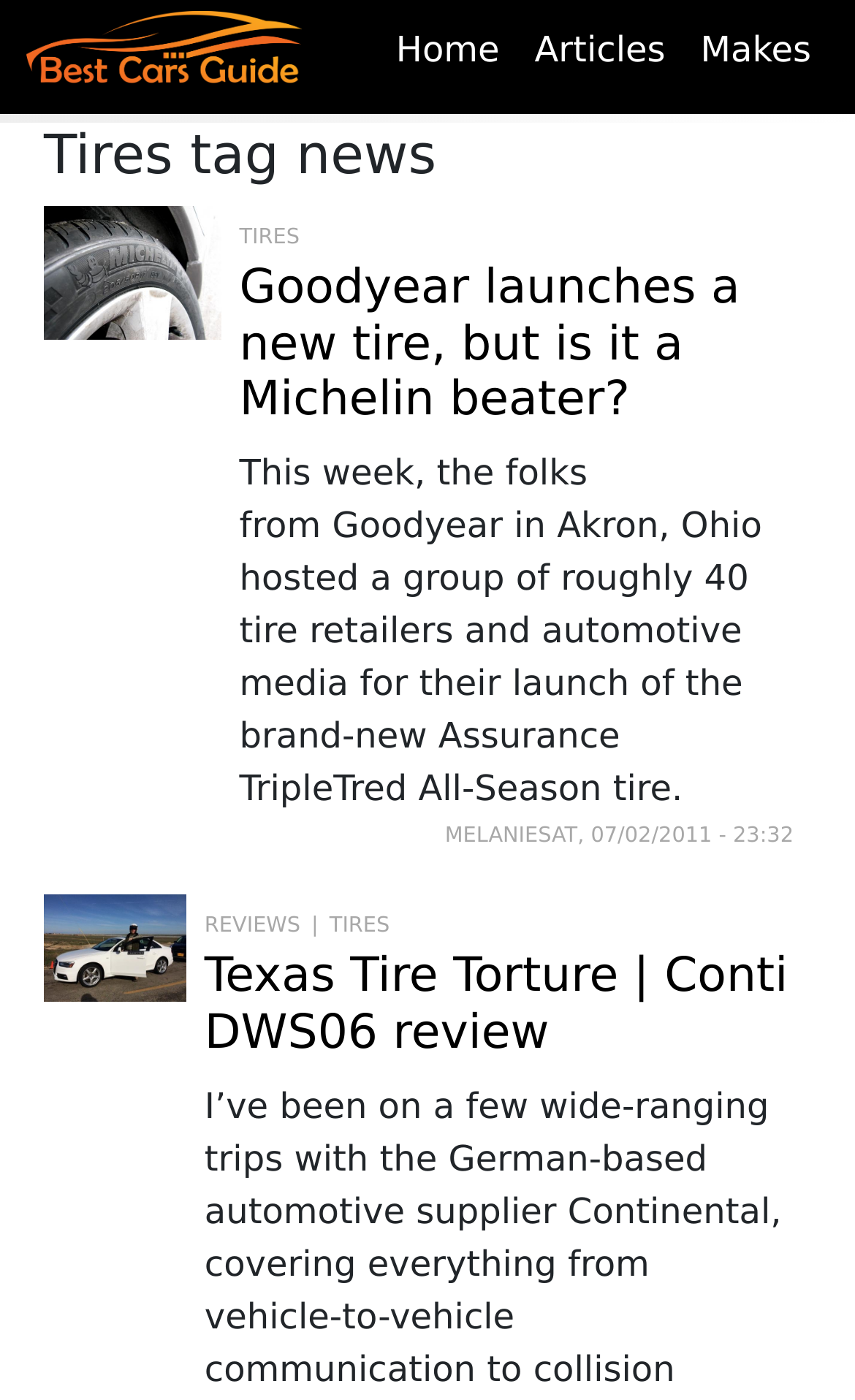What is the main category of the webpage?
Please answer using one word or phrase, based on the screenshot.

Tires